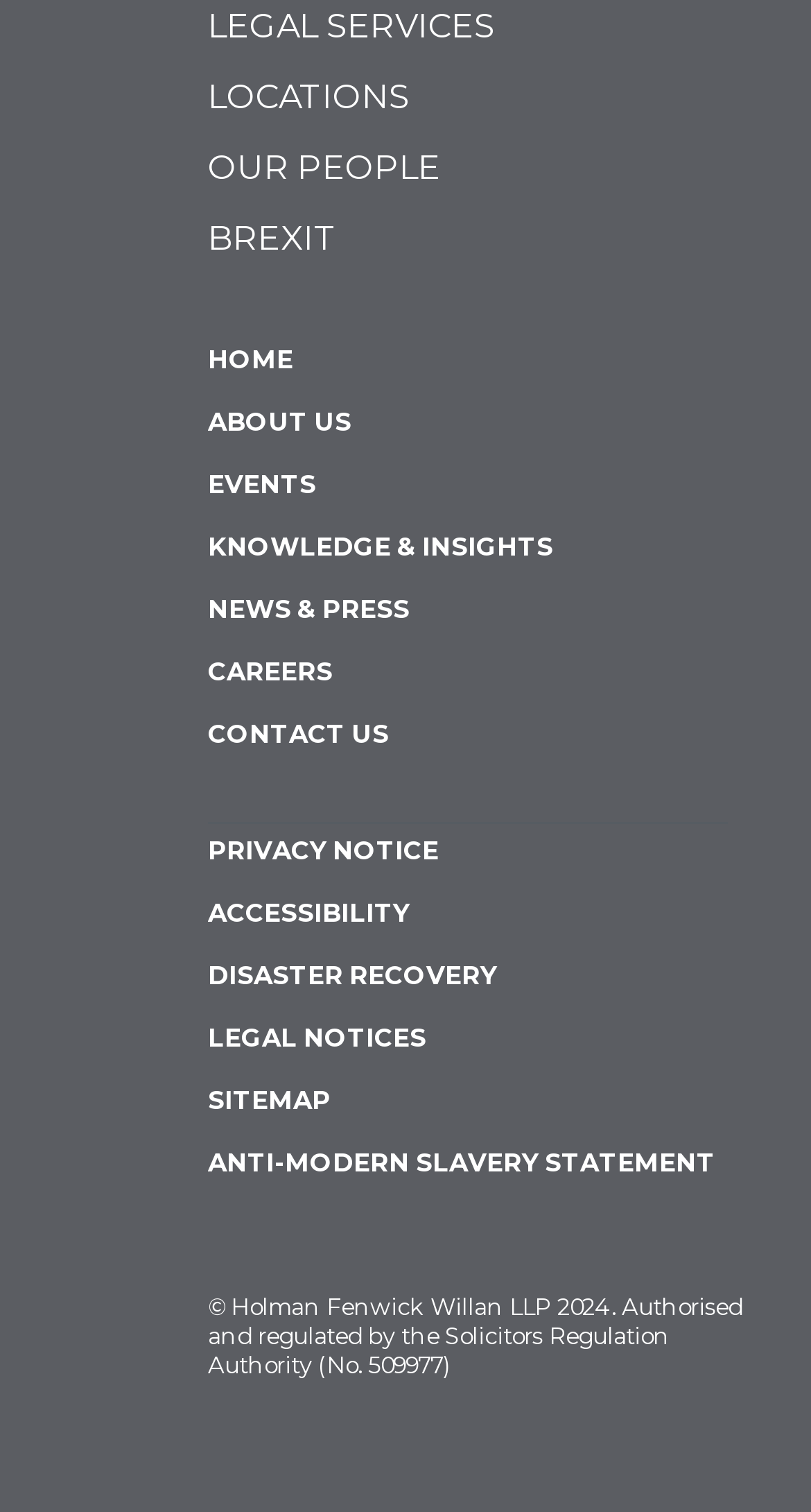Determine the bounding box coordinates of the region to click in order to accomplish the following instruction: "go to legal services". Provide the coordinates as four float numbers between 0 and 1, specifically [left, top, right, bottom].

[0.256, 0.004, 0.897, 0.05]